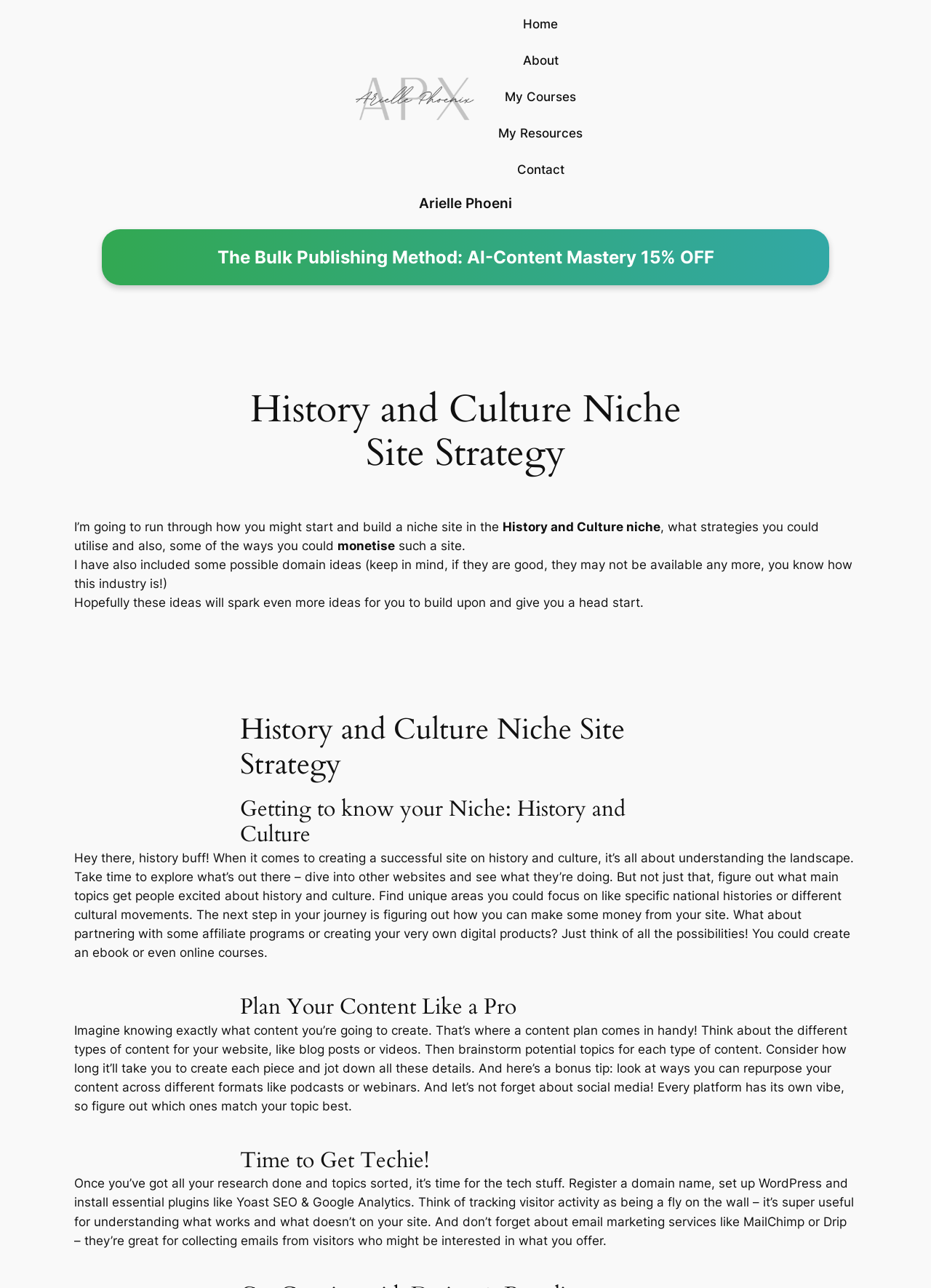Extract the bounding box coordinates for the UI element described as: "alt="ARIELLE PHOENIX LOGO"".

[0.374, 0.05, 0.52, 0.101]